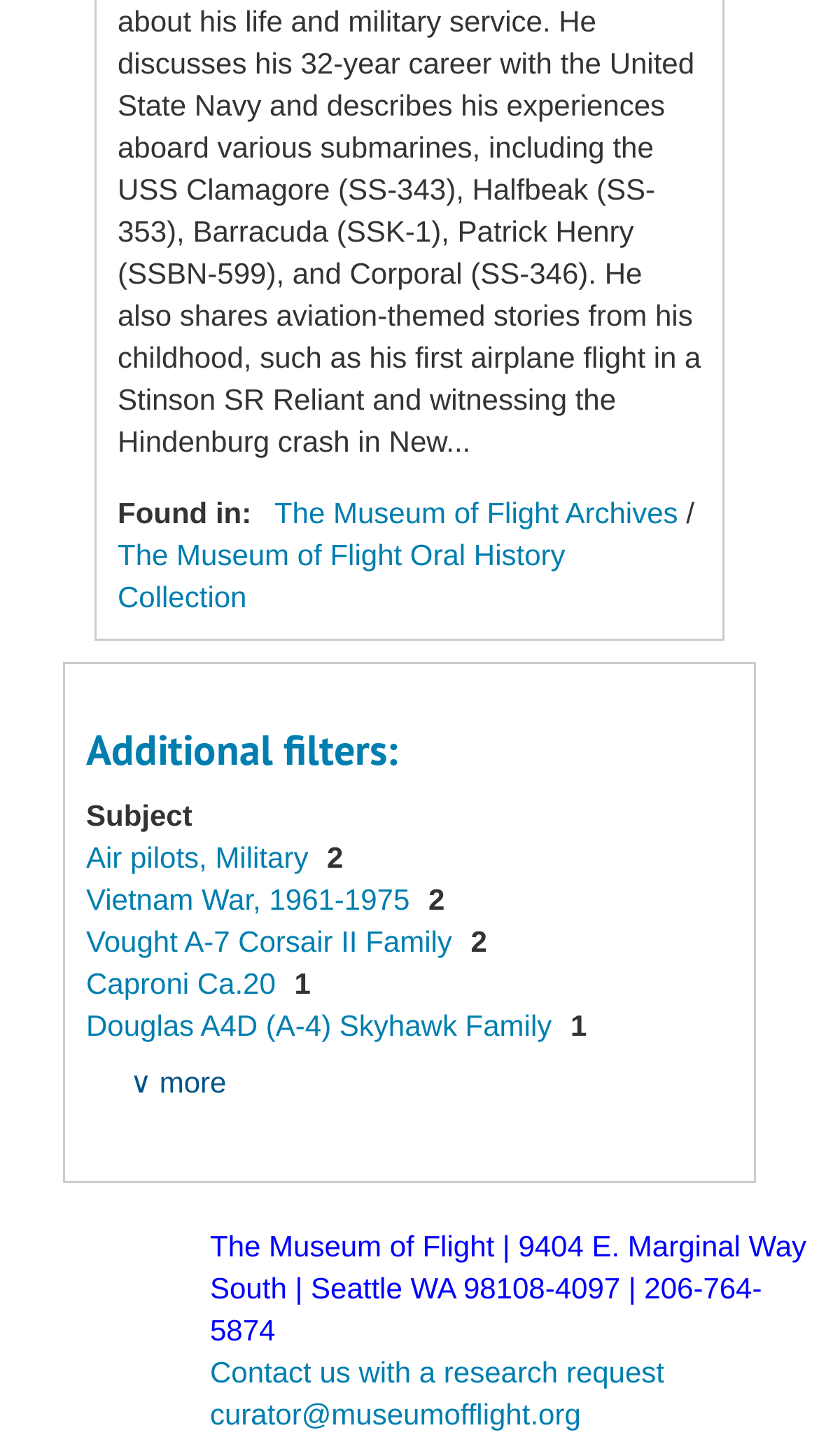Provide the bounding box coordinates for the specified HTML element described in this description: "Caproni Ca.20". The coordinates should be four float numbers ranging from 0 to 1, in the format [left, top, right, bottom].

[0.105, 0.664, 0.347, 0.687]